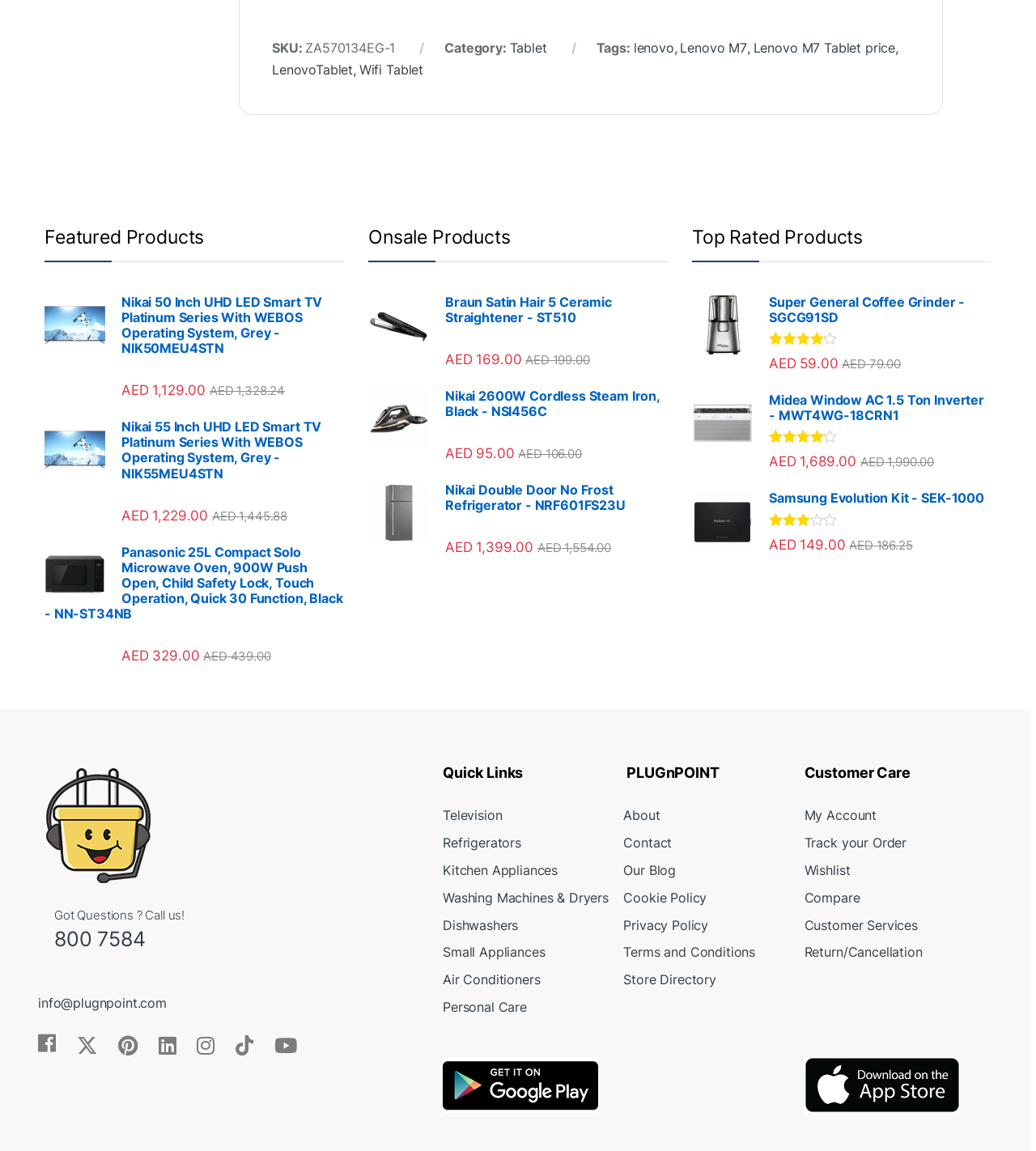Use a single word or phrase to answer this question: 
What is the category of the product with SKU ZA570134EG-1?

Tablet